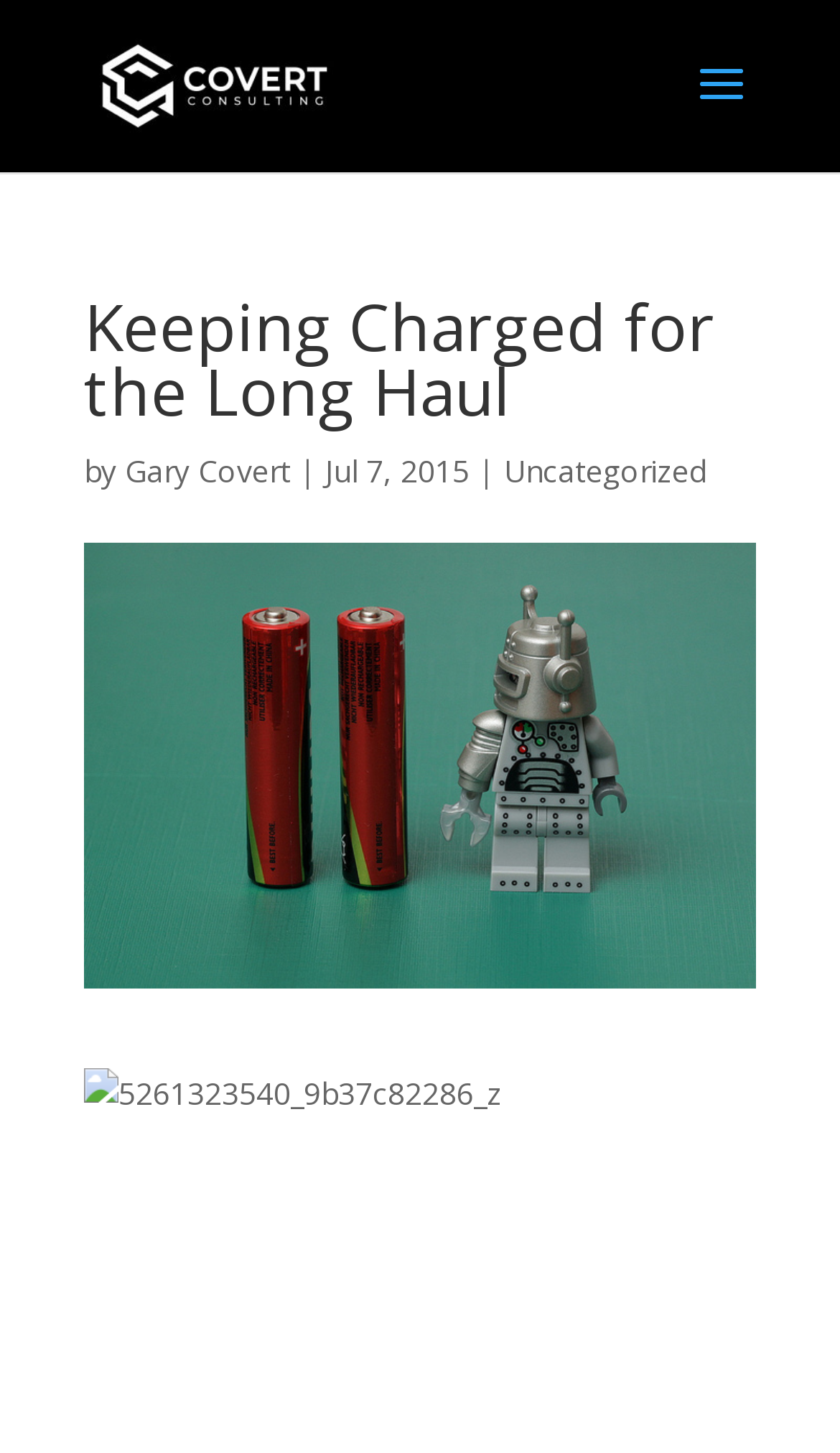Determine the bounding box coordinates of the UI element that matches the following description: "title="Building Automation<br />& Controls"". The coordinates should be four float numbers between 0 and 1 in the format [left, top, right, bottom].

None